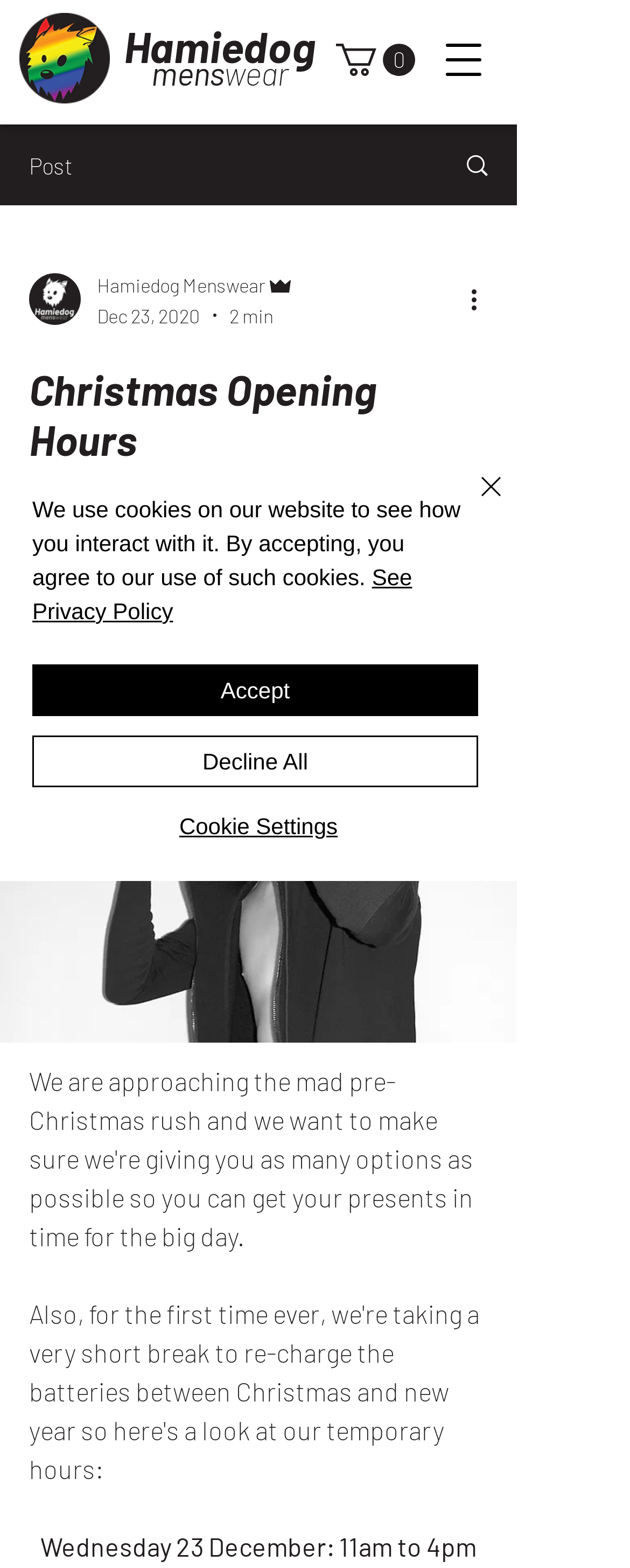Please identify the bounding box coordinates of the element's region that should be clicked to execute the following instruction: "Open navigation menu". The bounding box coordinates must be four float numbers between 0 and 1, i.e., [left, top, right, bottom].

[0.69, 0.018, 0.782, 0.058]